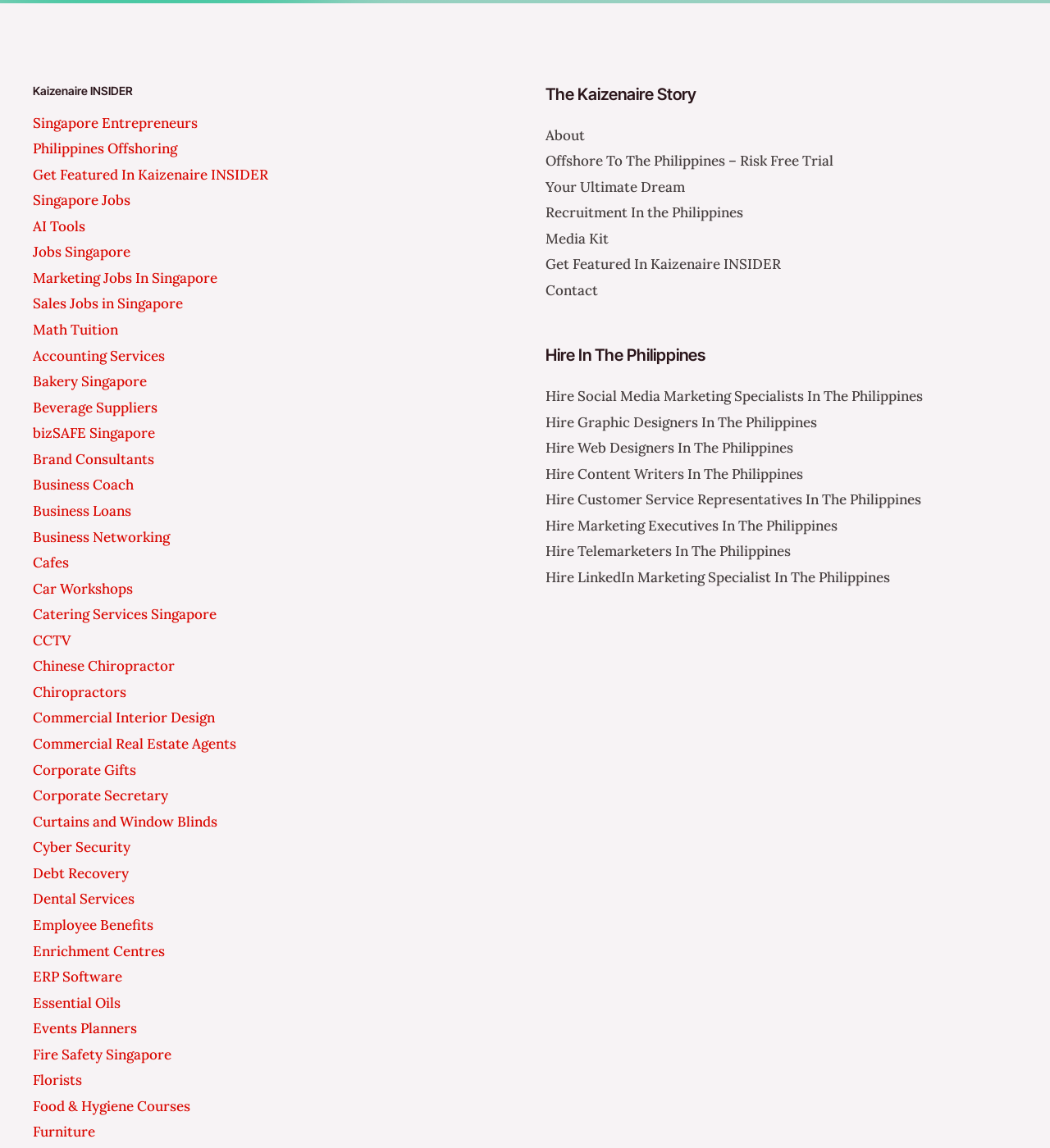Please identify the bounding box coordinates of the region to click in order to complete the given instruction: "Hire Social Media Marketing Specialists In The Philippines". The coordinates should be four float numbers between 0 and 1, i.e., [left, top, right, bottom].

[0.52, 0.337, 0.879, 0.353]